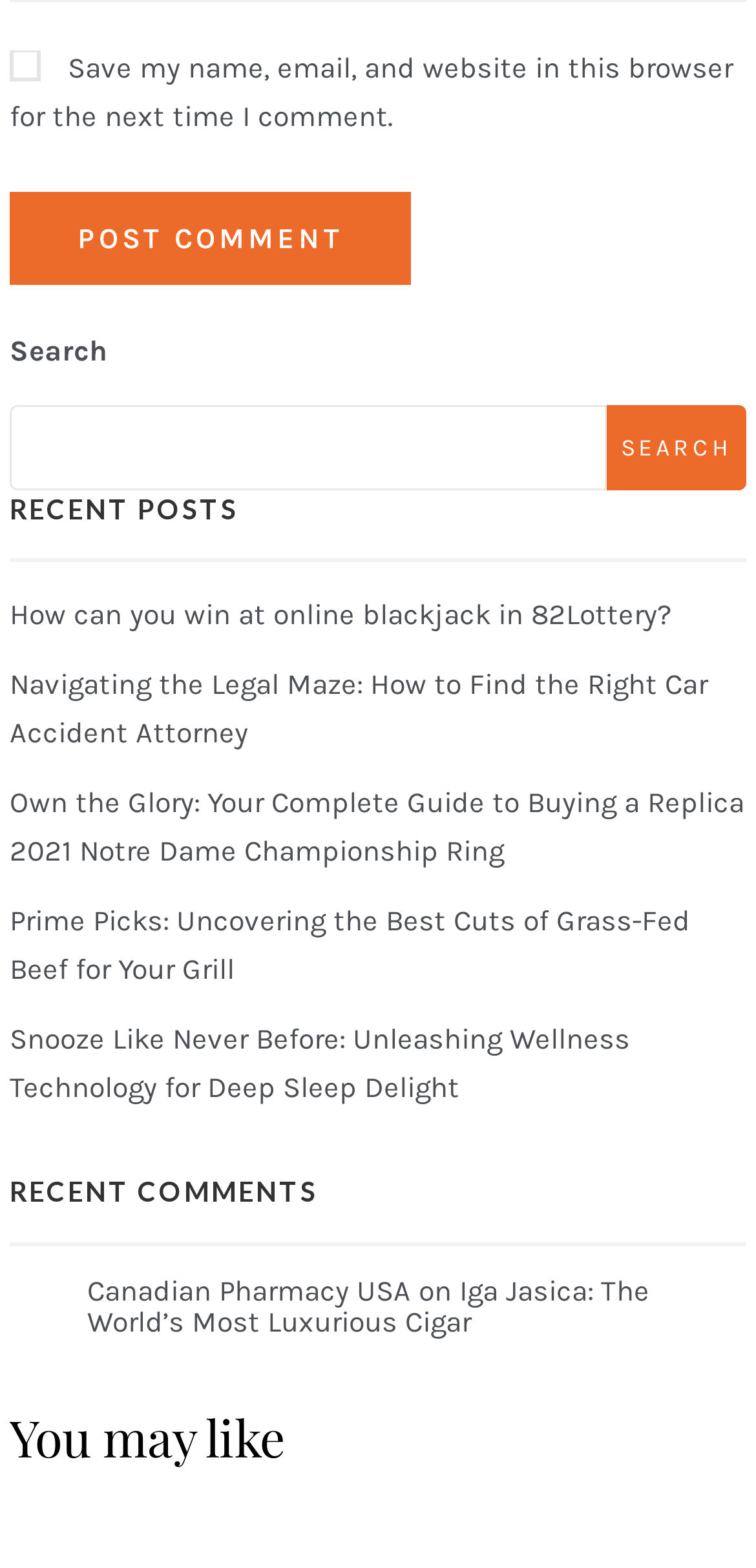Pinpoint the bounding box coordinates of the clickable element to carry out the following instruction: "View the article titled Effects of sewage effluent on the subtidal macrobenthic assemblage in a urban estuary (Argentina)."

None